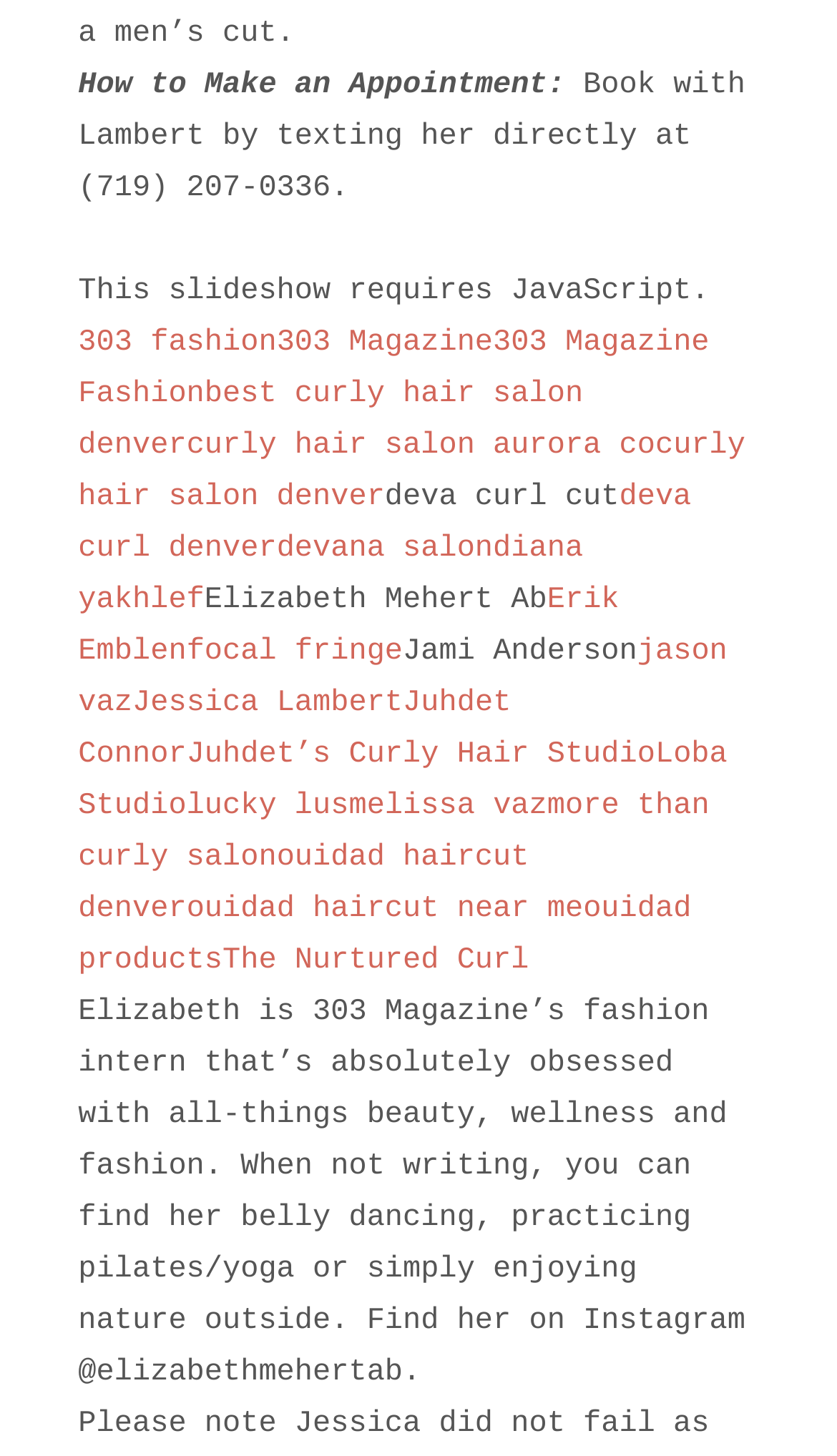Can you identify the bounding box coordinates of the clickable region needed to carry out this instruction: 'Visit 303 fashion website'? The coordinates should be four float numbers within the range of 0 to 1, stated as [left, top, right, bottom].

[0.093, 0.224, 0.33, 0.247]